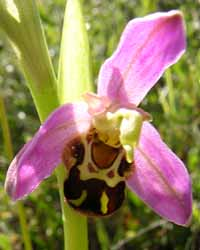Who took the photo?
Look at the image and construct a detailed response to the question.

According to the caption, the photo was taken by D. Perkins on June 6, 2004, highlighting the beauty of this species in its natural habitat.